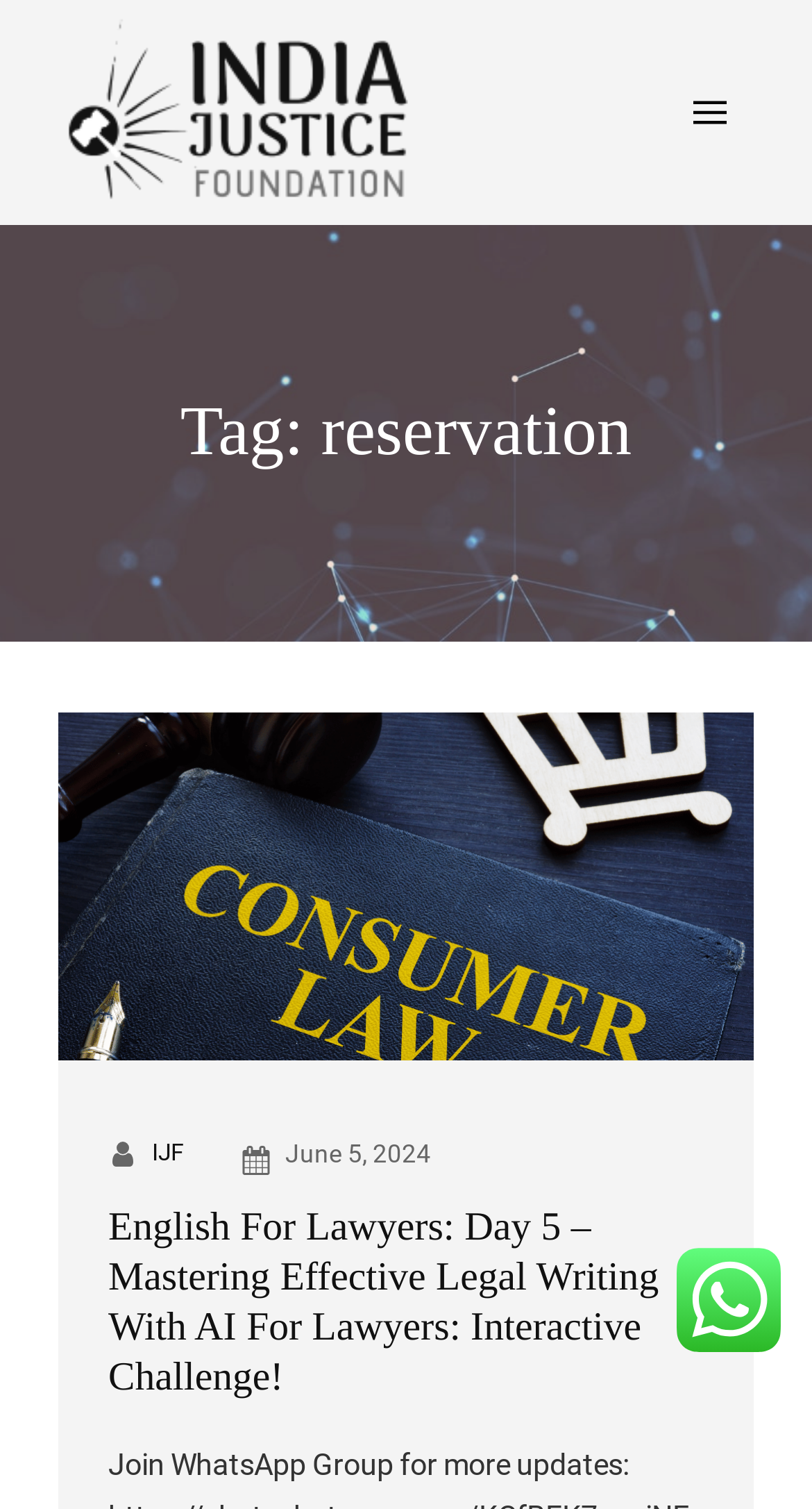What is the abbreviation shown in the webpage?
Please provide a single word or phrase in response based on the screenshot.

IJF